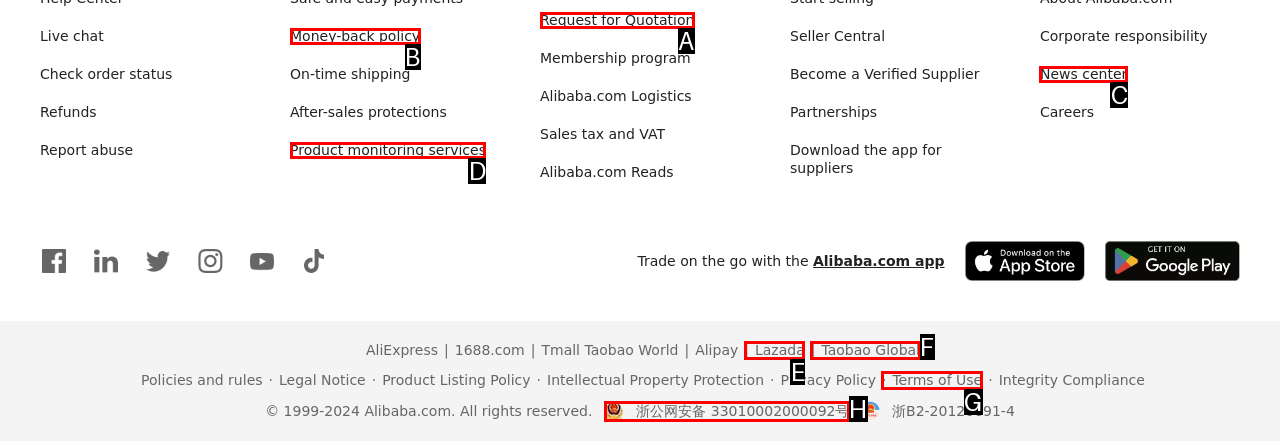Identify which HTML element to click to fulfill the following task: Read news and updates. Provide your response using the letter of the correct choice.

C